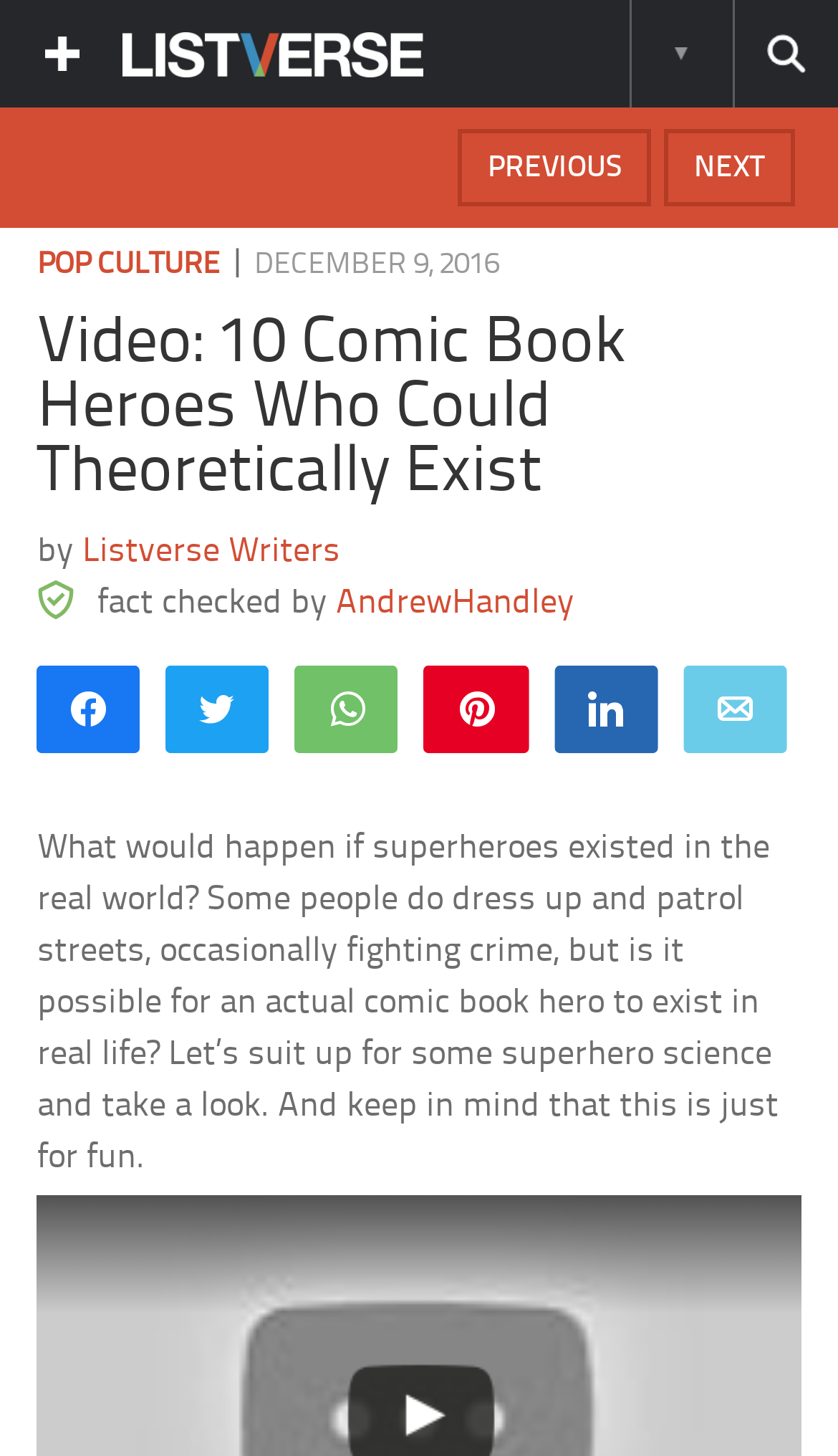Please find the bounding box coordinates of the element that you should click to achieve the following instruction: "Search this site". The coordinates should be presented as four float numbers between 0 and 1: [left, top, right, bottom].

[0.874, 0.0, 1.0, 0.074]